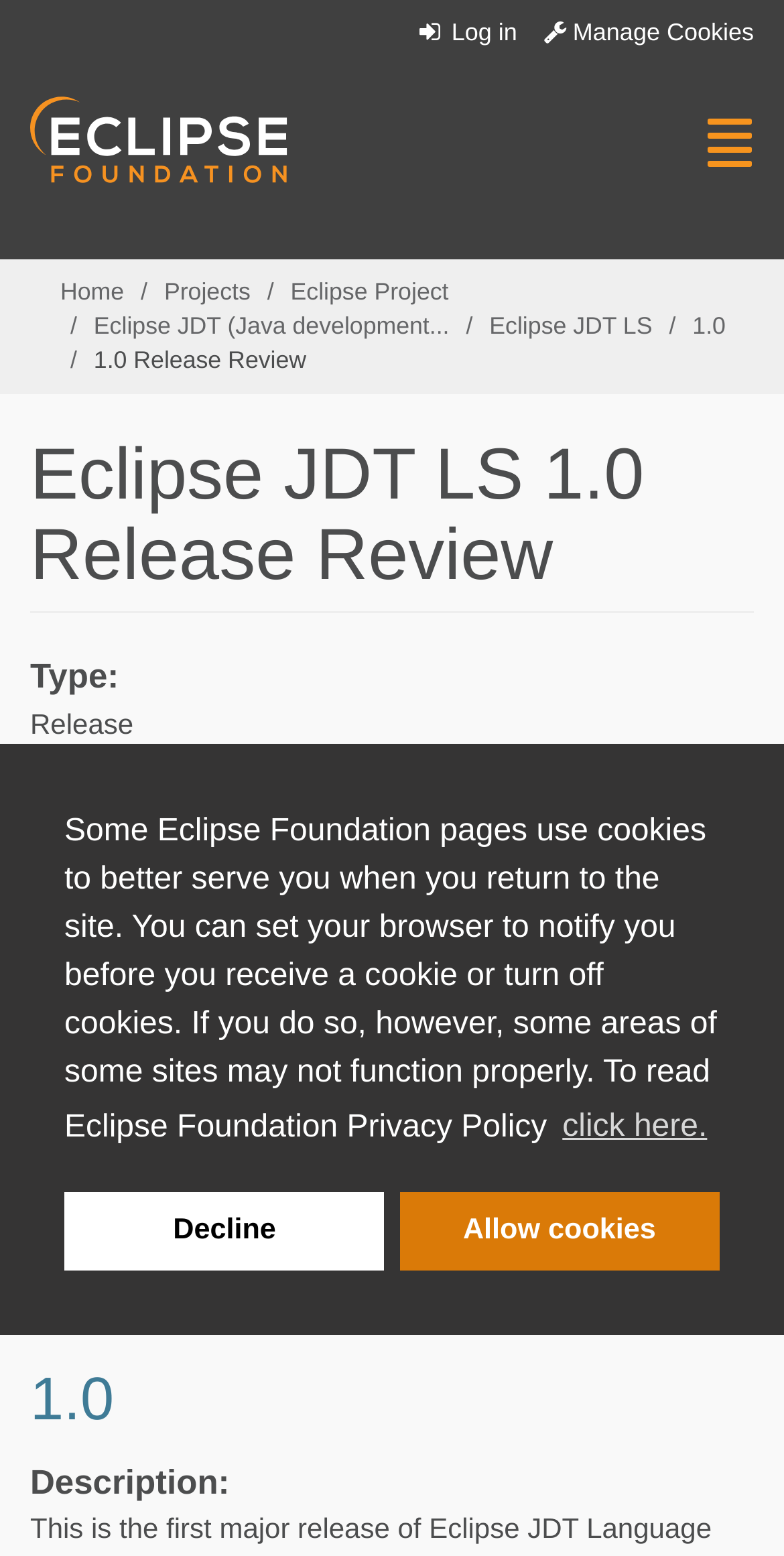Locate the bounding box coordinates of the item that should be clicked to fulfill the instruction: "log in".

[0.528, 0.012, 0.66, 0.03]